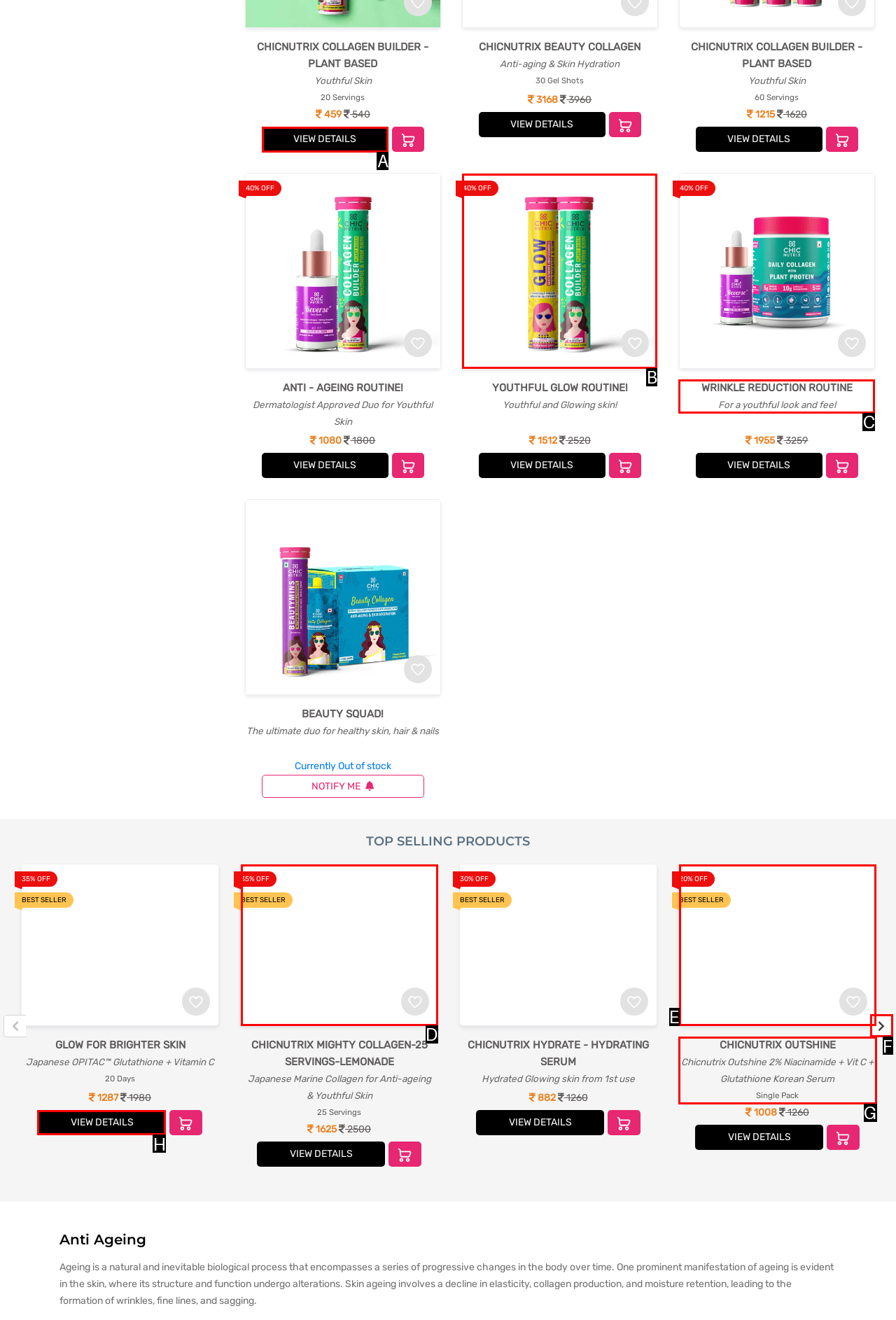Find the appropriate UI element to complete the task: View details of Chicnutrix Glow - Japanese Glutathione Tablets for Reducing Dark spots & Pigmentation. Indicate your choice by providing the letter of the element.

H